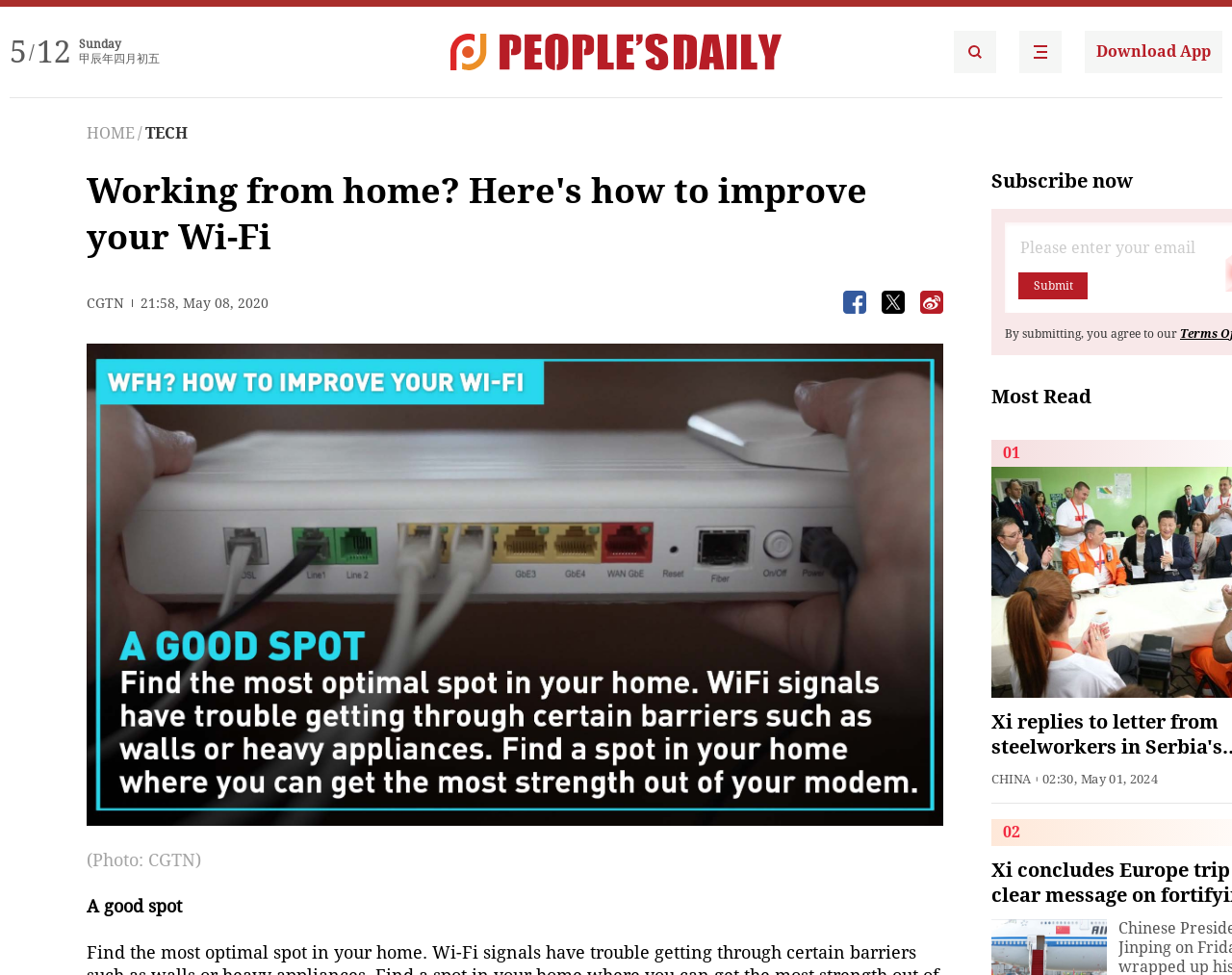Kindly respond to the following question with a single word or a brief phrase: 
What is the topic of the article?

Wi-Fi